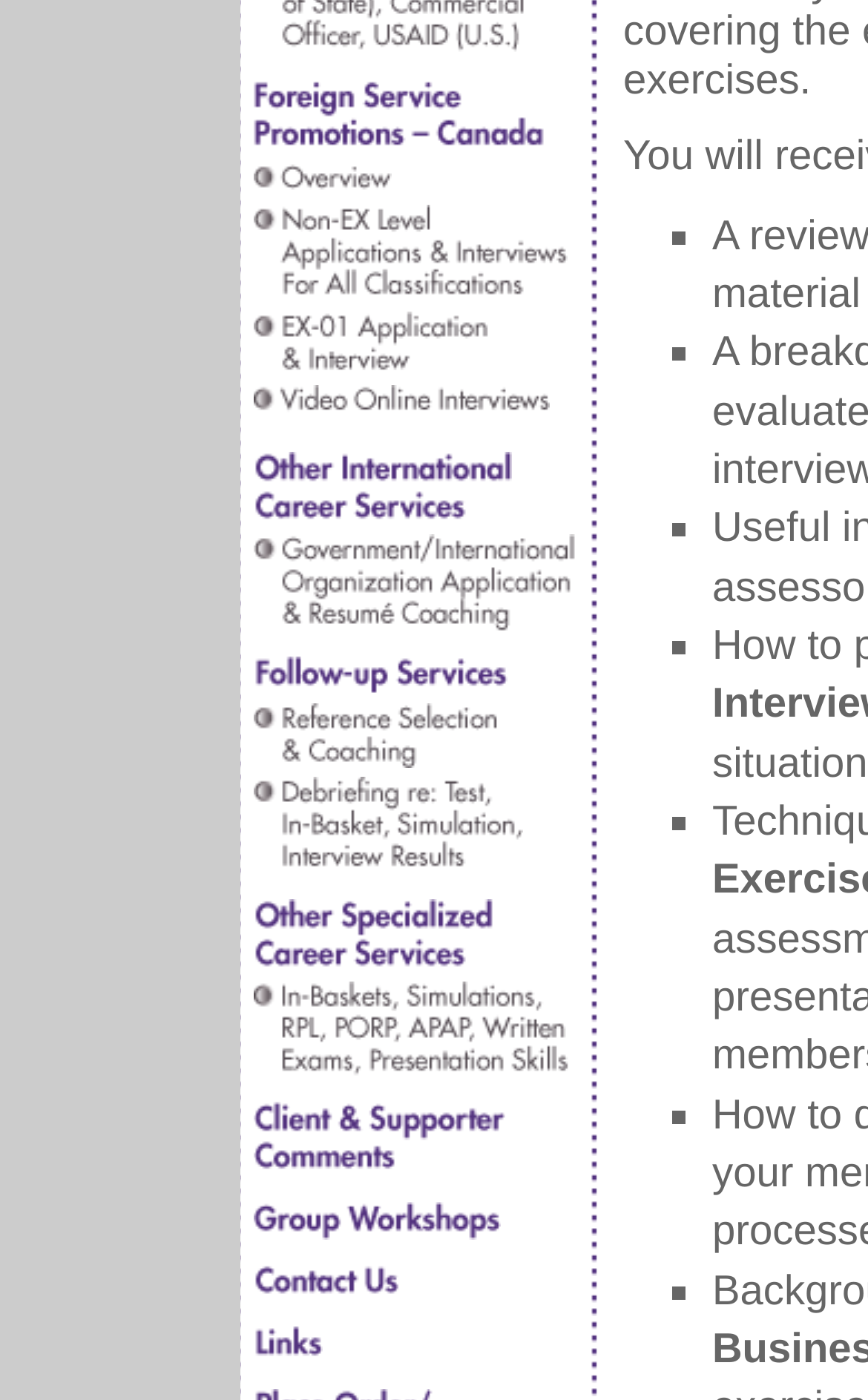What is the purpose of the images on the page?
Respond to the question with a single word or phrase according to the image.

Decoration